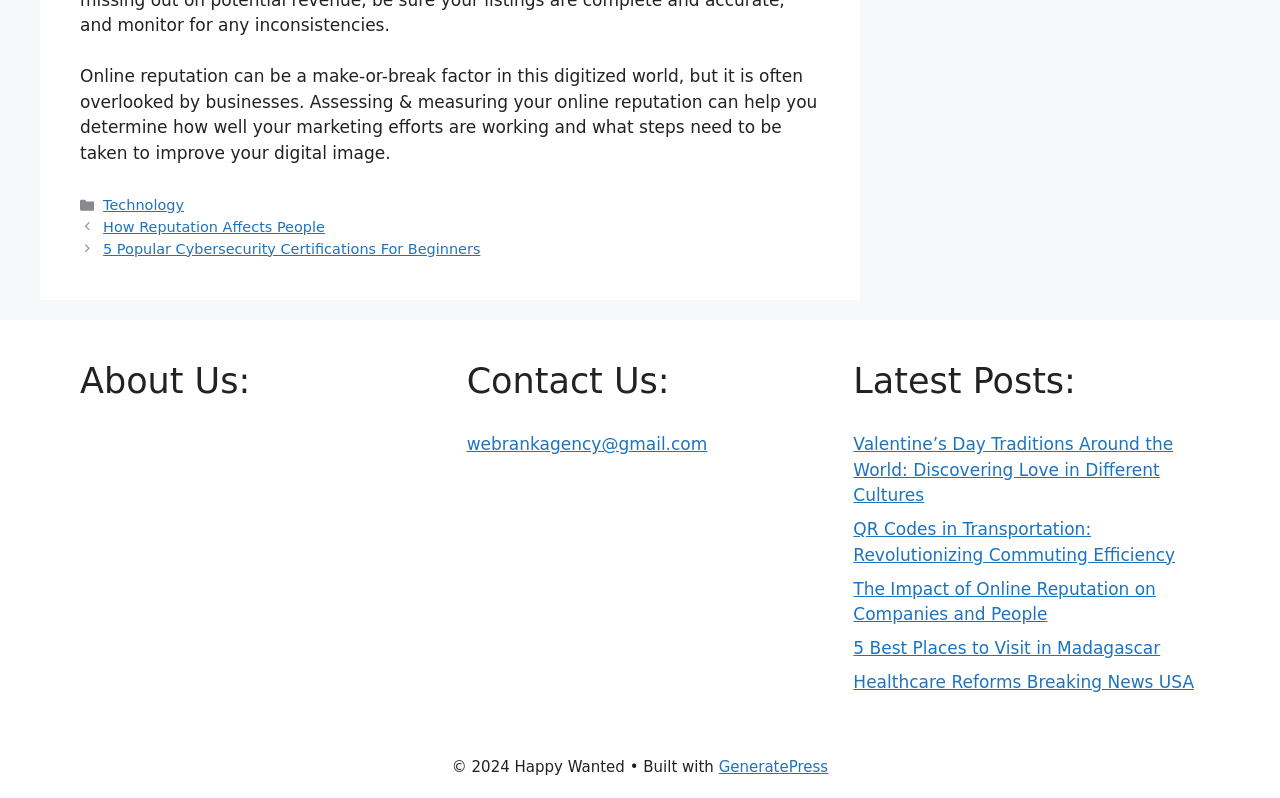Highlight the bounding box of the UI element that corresponds to this description: "How Reputation Affects People".

[0.081, 0.274, 0.254, 0.294]